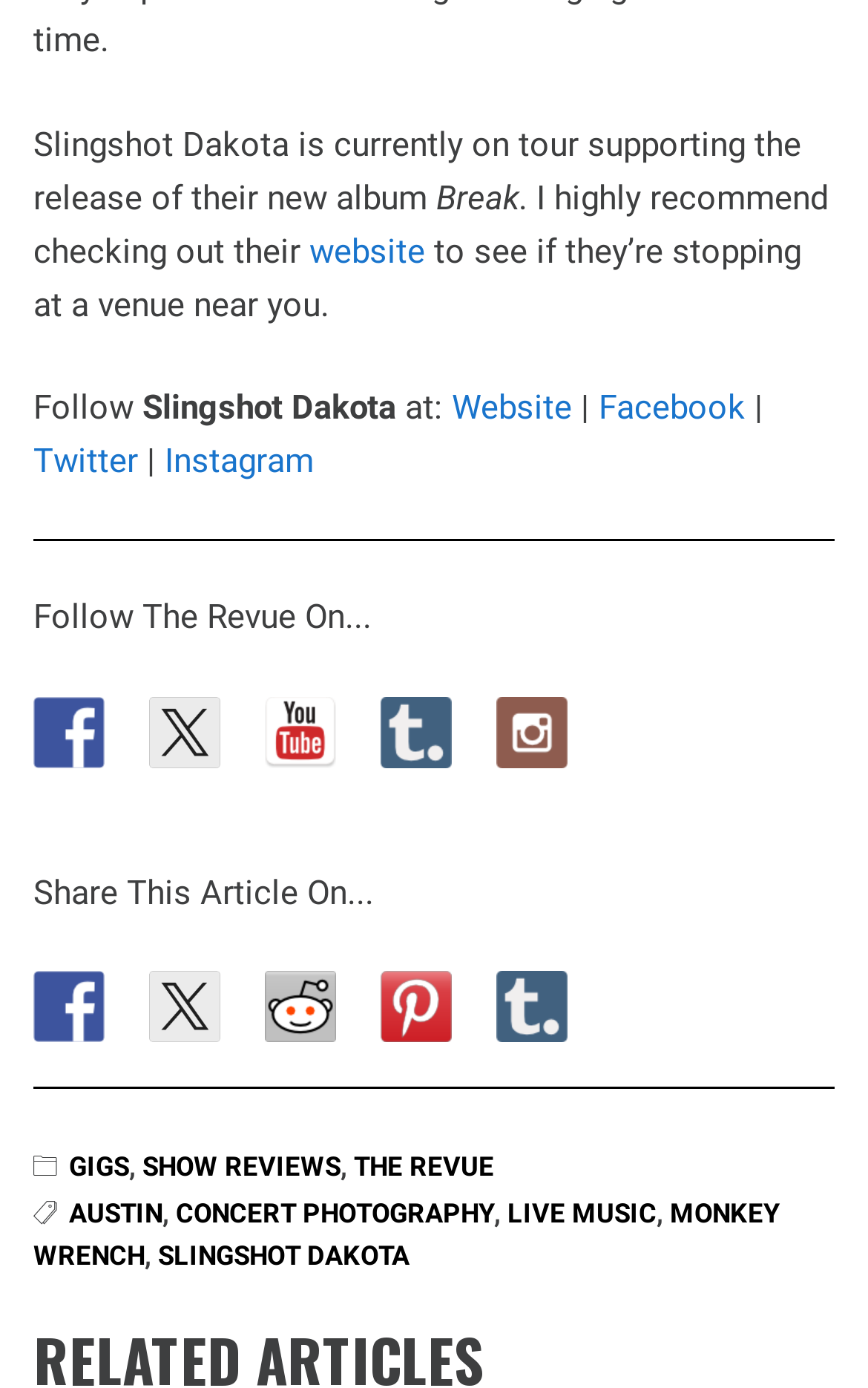Please locate the bounding box coordinates of the element that should be clicked to achieve the given instruction: "Share this article on Twitter".

[0.172, 0.7, 0.254, 0.751]